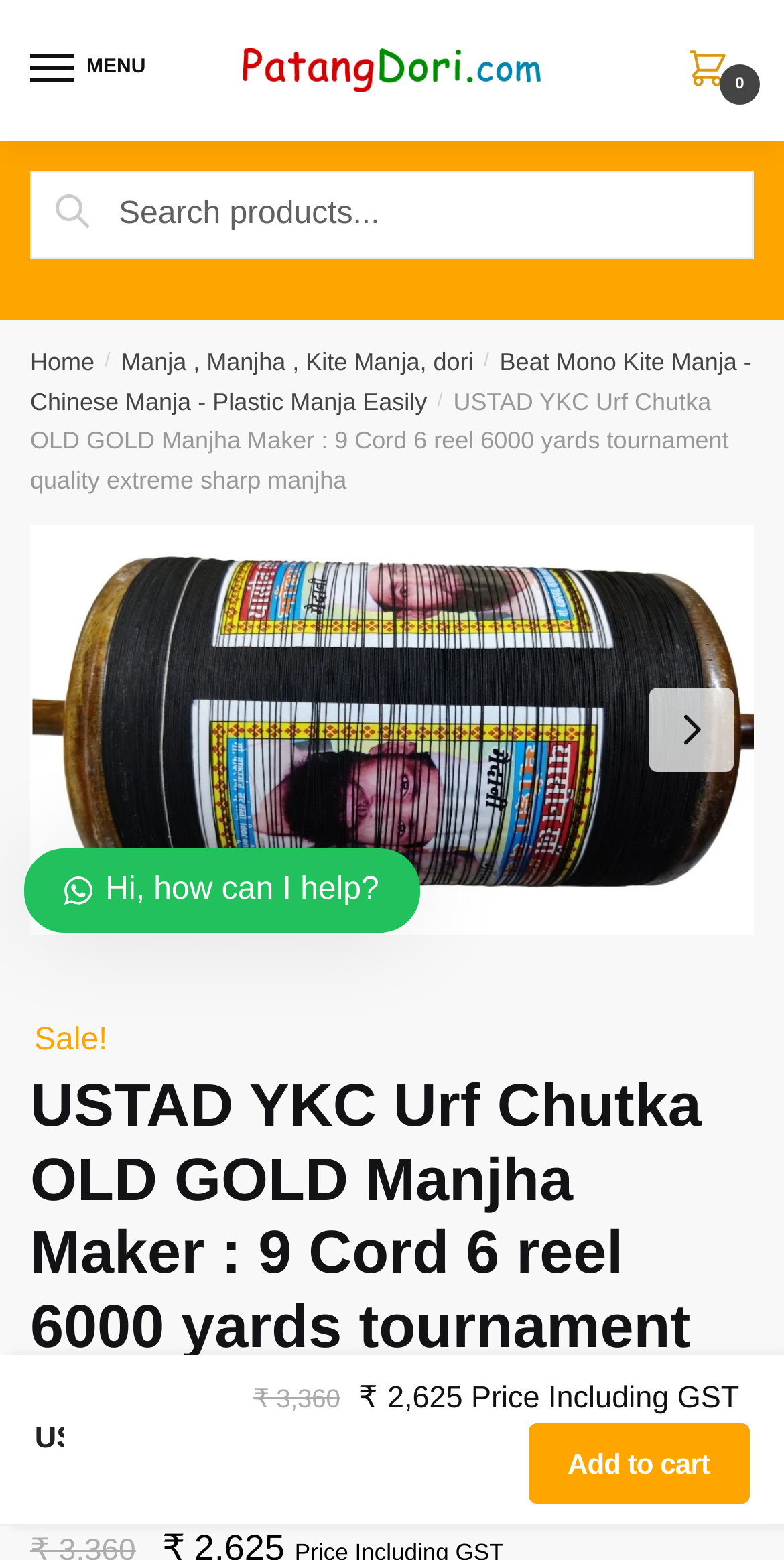What is the length of the cord?
Carefully examine the image and provide a detailed answer to the question.

The length of the cord can be found in the product description, which is 'USTAD YKC Urf Chutka OLD GOLD Manjha Maker : 9 Cord 6 reel 6000 yards tournament quality extreme sharp manjha'. The length is specified as 6000 yards.